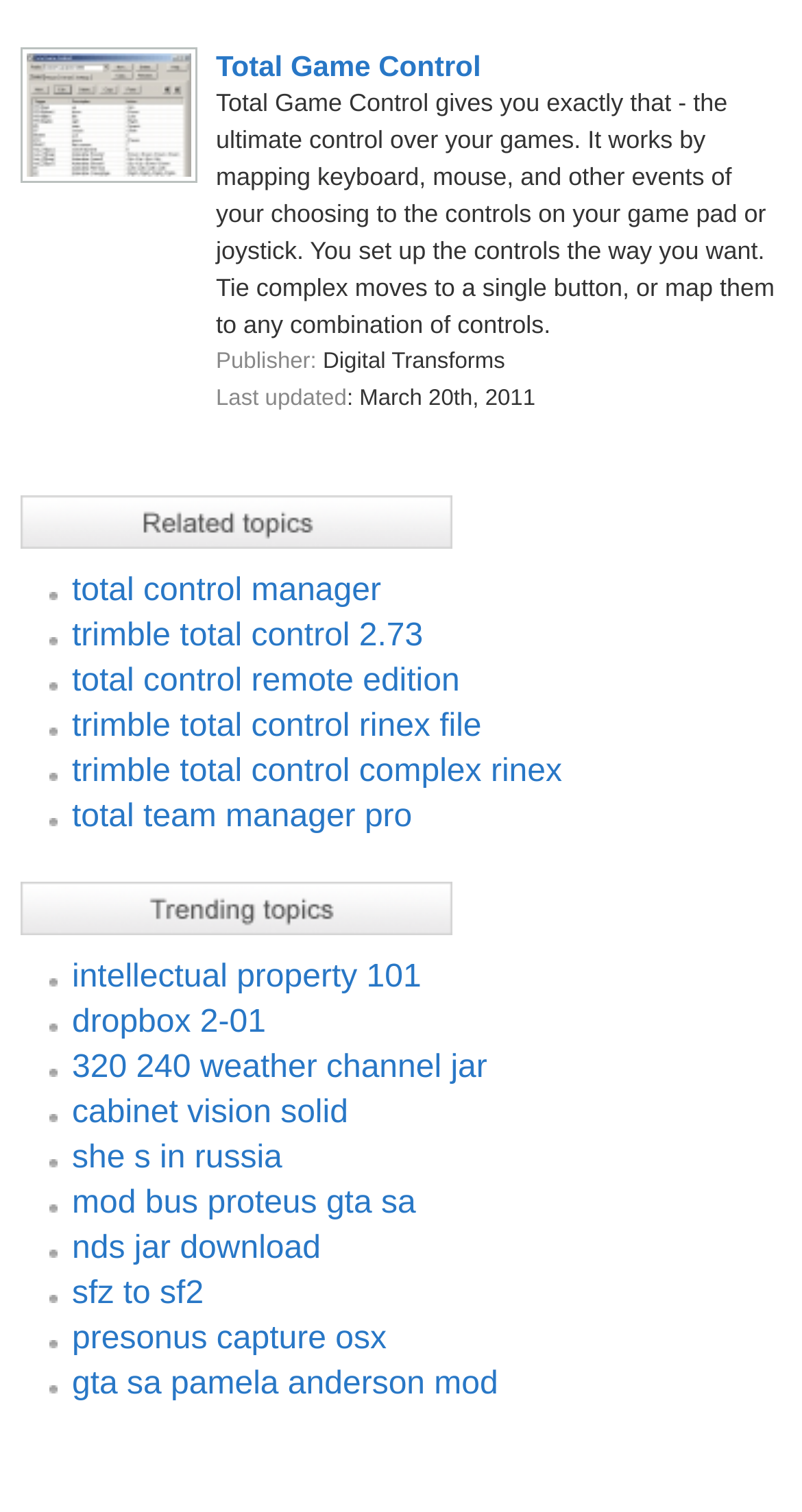Determine the bounding box coordinates of the section I need to click to execute the following instruction: "Click on the 'HOME' link". Provide the coordinates as four float numbers between 0 and 1, i.e., [left, top, right, bottom].

None